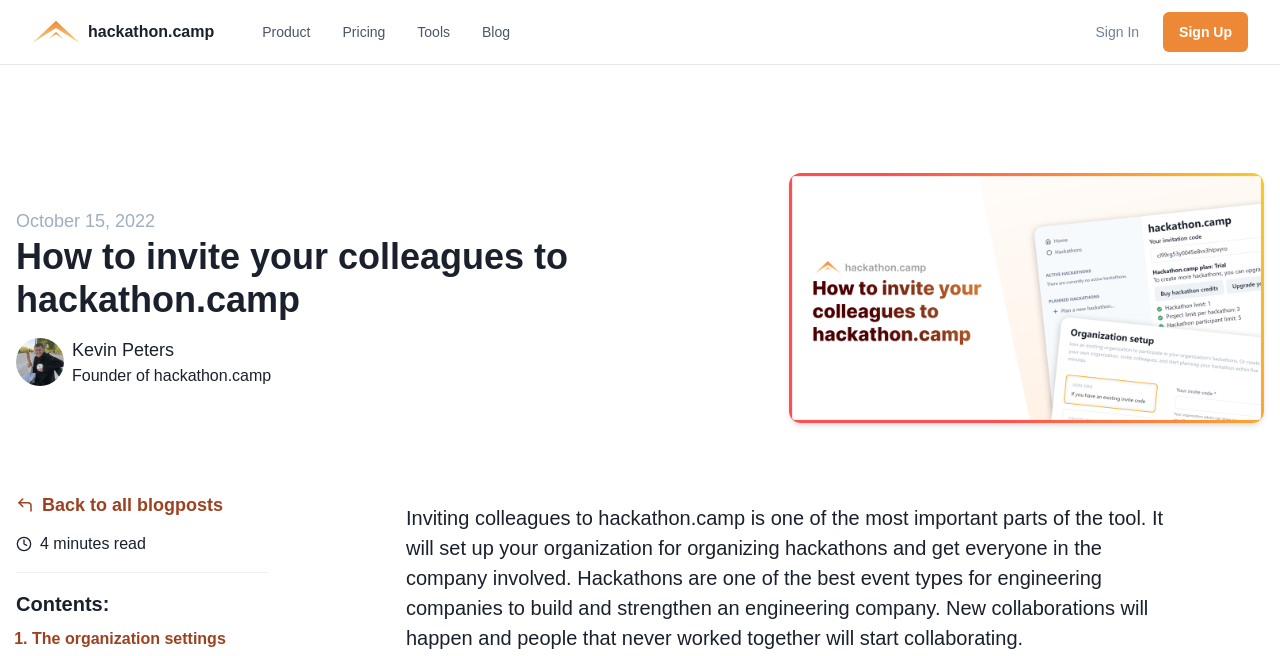Give a concise answer using one word or a phrase to the following question:
What is the purpose of inviting colleagues to hackathon.camp?

to set up organization for hackathons